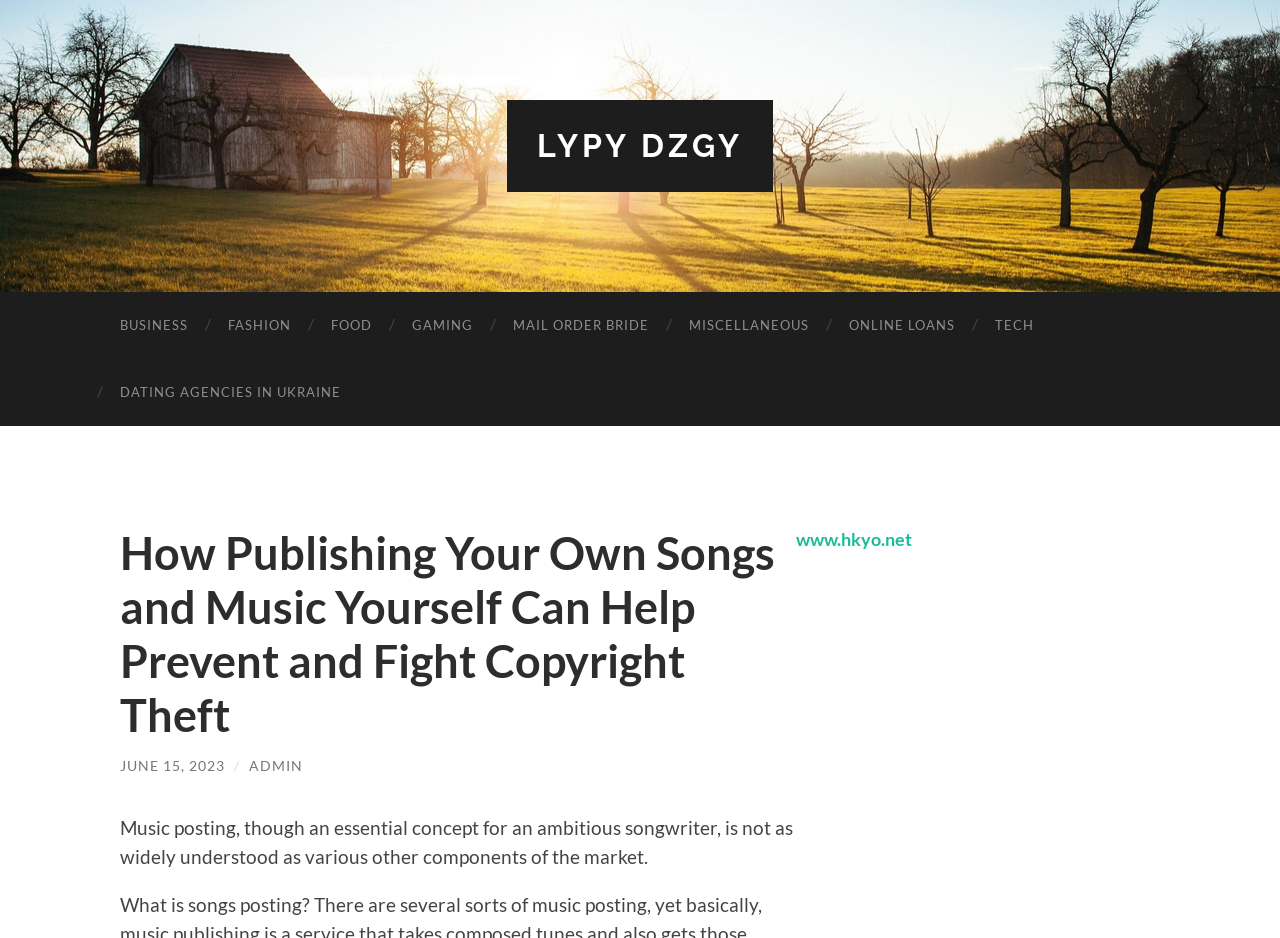From the webpage screenshot, predict the bounding box of the UI element that matches this description: "www.hkyo.net".

[0.622, 0.562, 0.712, 0.586]